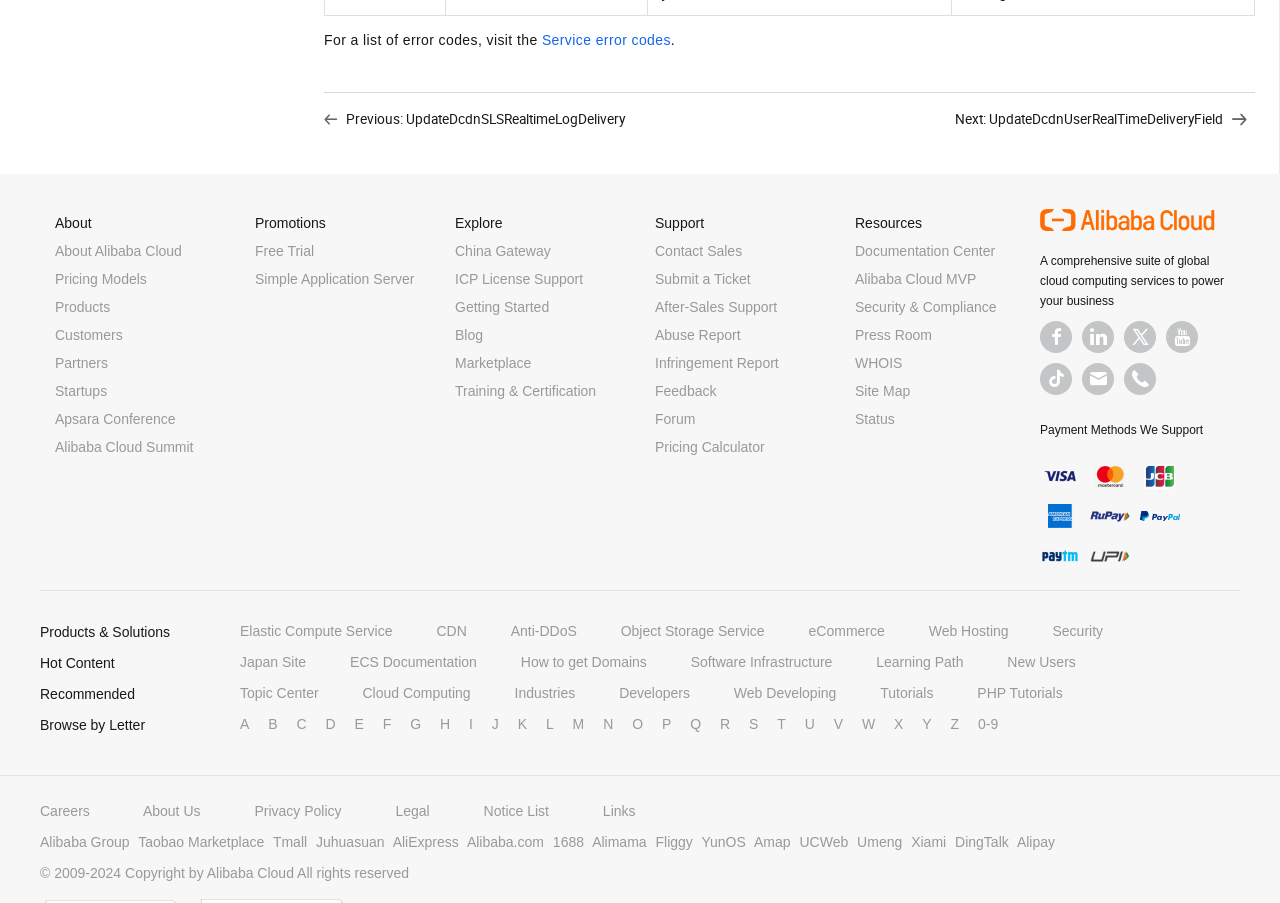Could you indicate the bounding box coordinates of the region to click in order to complete this instruction: "Visit the Service error codes page".

[0.423, 0.035, 0.524, 0.053]